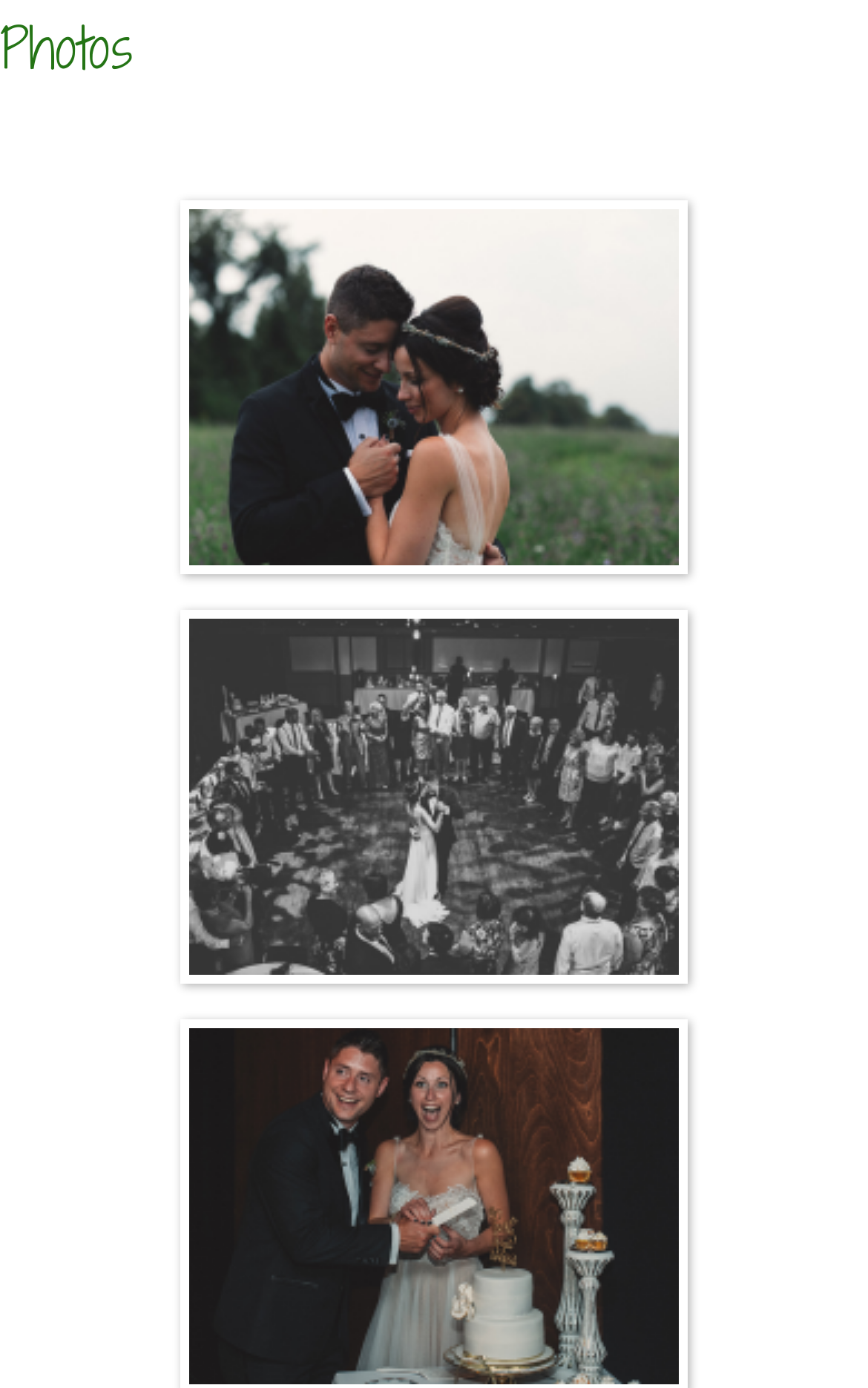What is the name of the couple in the images?
Please answer the question with a detailed response using the information from the screenshot.

The name of the couple in the images is 'Ashley & Joseph' as indicated by the text 'Ashley & Joseph' accompanying each image.